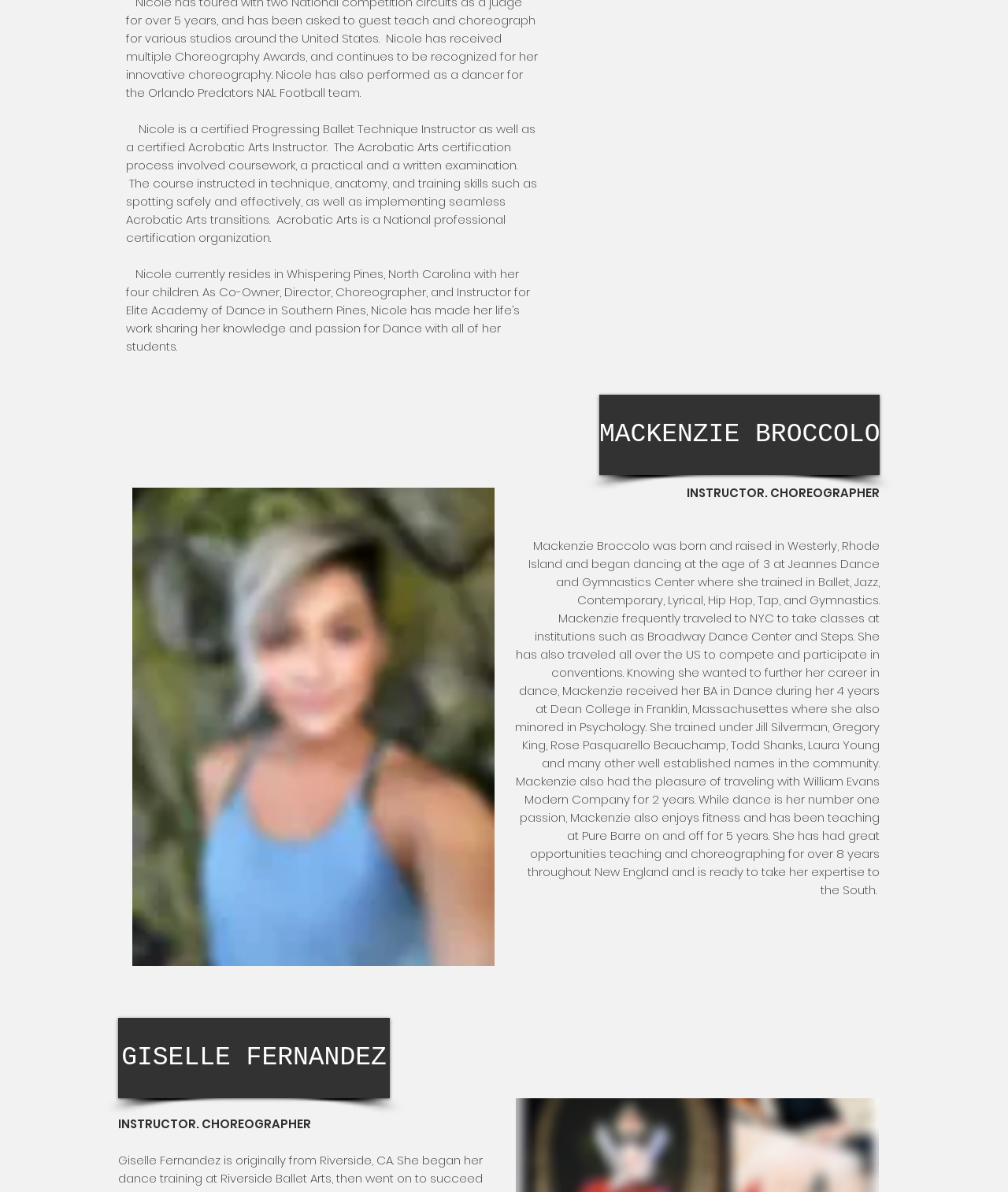Based on the element description GISELLE FERNANDEZ, identify the bounding box coordinates for the UI element. The coordinates should be in the format (top-left x, top-left y, bottom-right x, bottom-right y) and within the 0 to 1 range.

[0.117, 0.854, 0.387, 0.922]